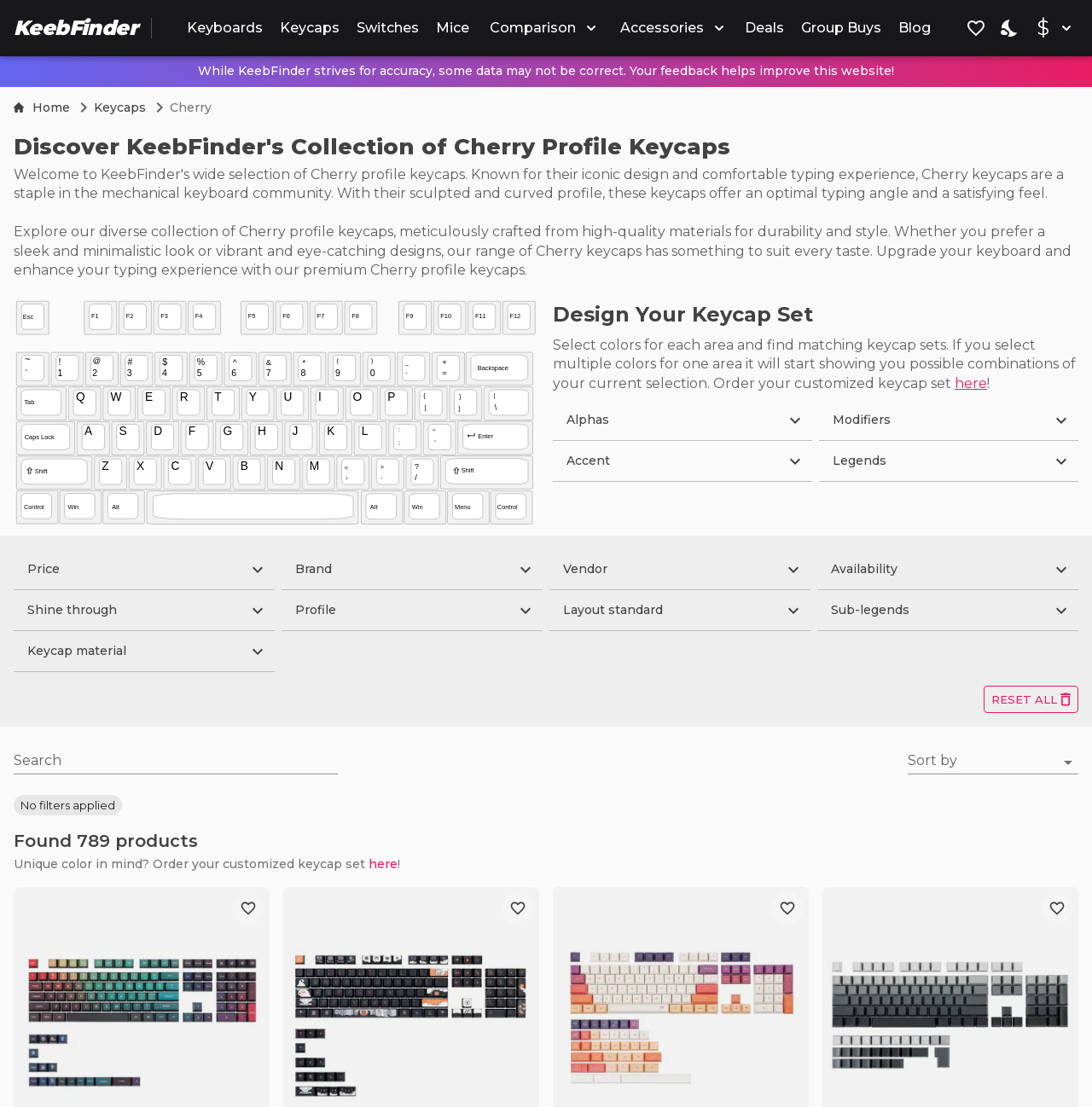Please identify the bounding box coordinates of the clickable area that will fulfill the following instruction: "Click on the 'Wishlist' button". The coordinates should be in the format of four float numbers between 0 and 1, i.e., [left, top, right, bottom].

[0.884, 0.016, 0.903, 0.035]